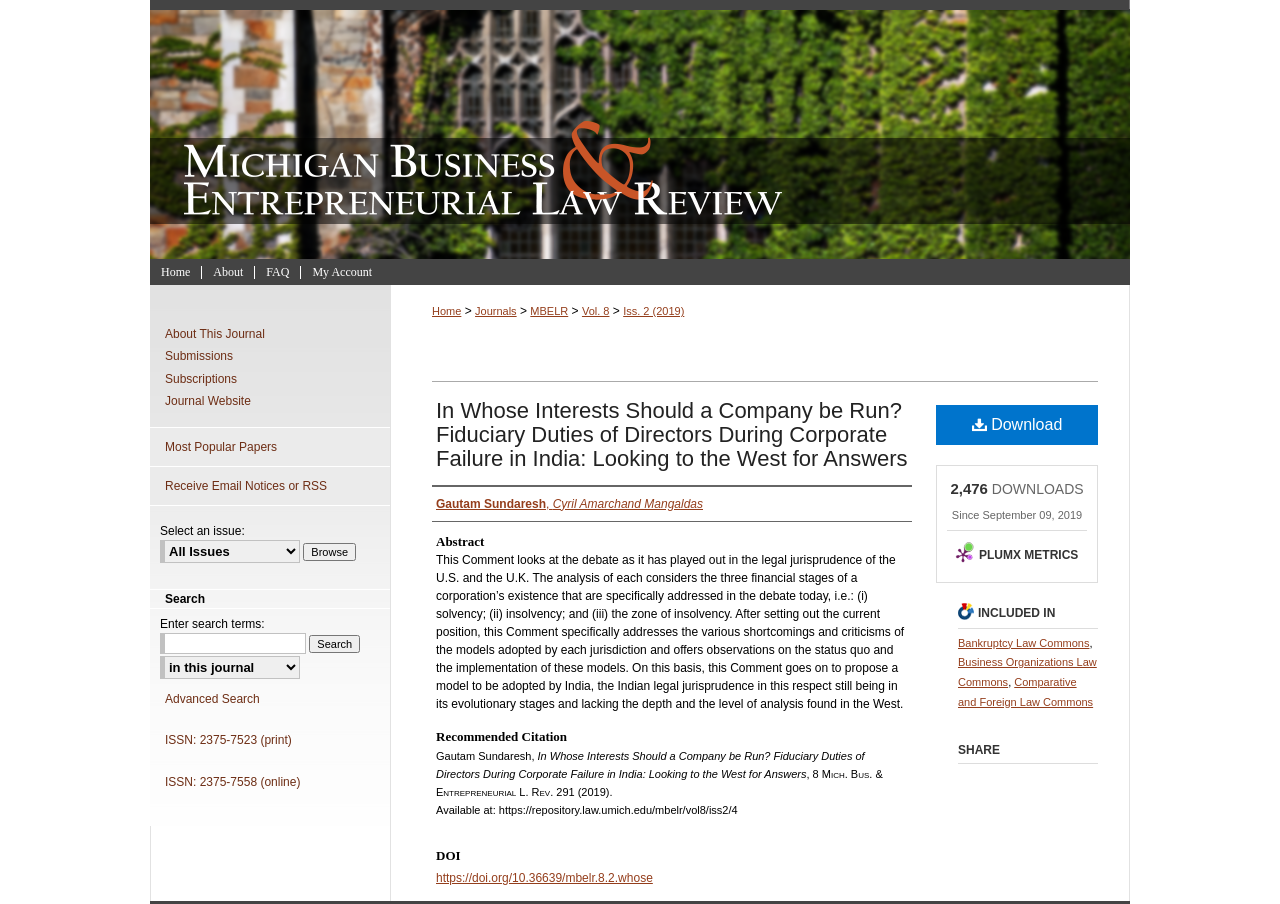Find the bounding box coordinates of the clickable area that will achieve the following instruction: "Download the article".

[0.731, 0.448, 0.858, 0.492]